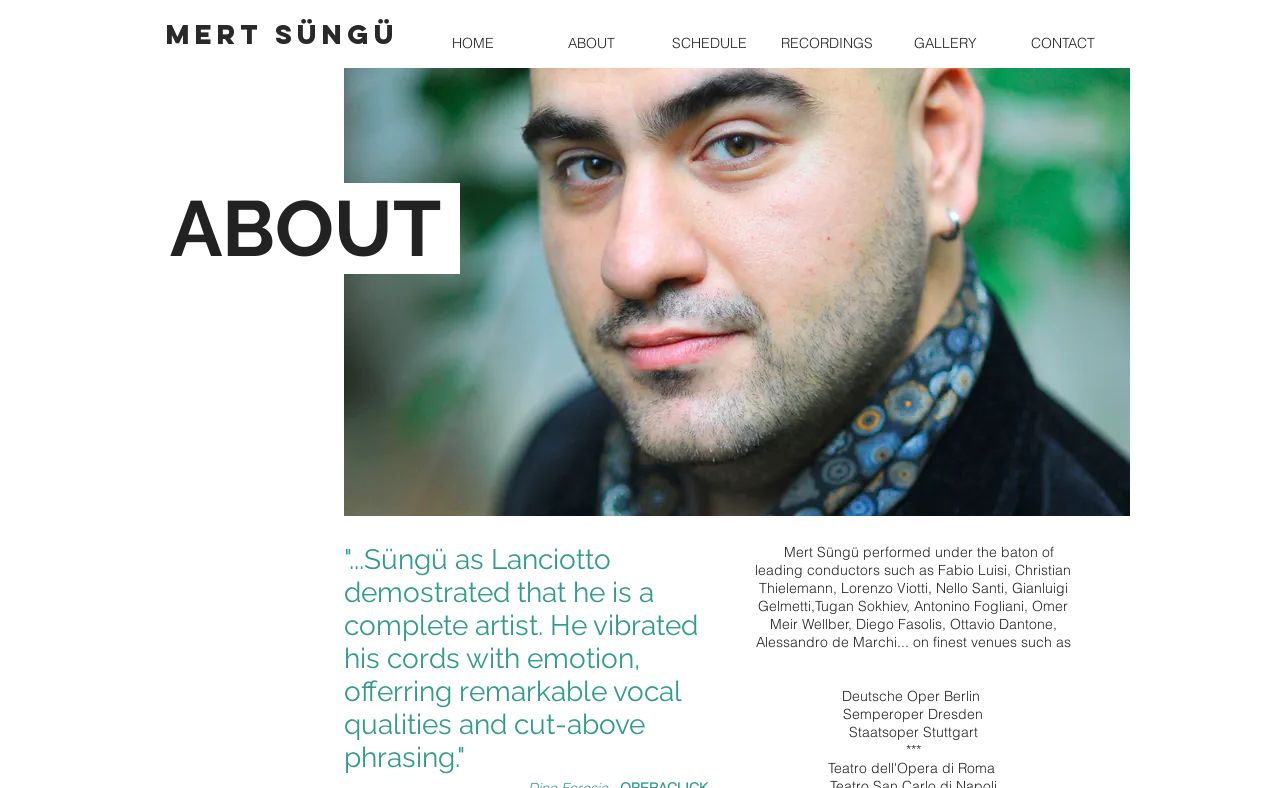Can you find the bounding box coordinates for the UI element given this description: "HOME"? Provide the coordinates as four float numbers between 0 and 1: [left, top, right, bottom].

[0.323, 0.029, 0.416, 0.08]